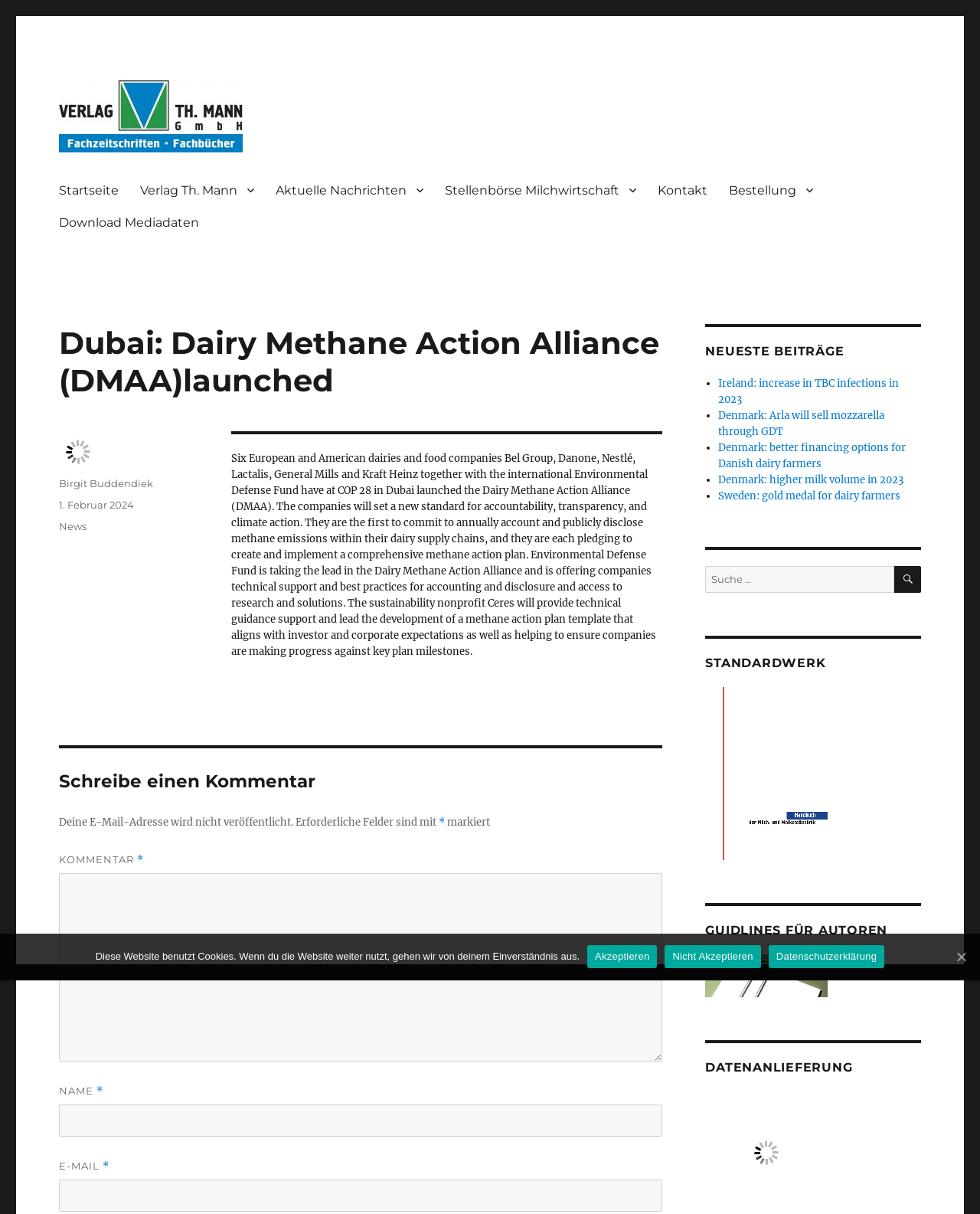Determine the bounding box coordinates for the clickable element required to fulfill the instruction: "Click on the link to read the news article". Provide the coordinates as four float numbers between 0 and 1, i.e., [left, top, right, bottom].

[0.06, 0.267, 0.676, 0.329]